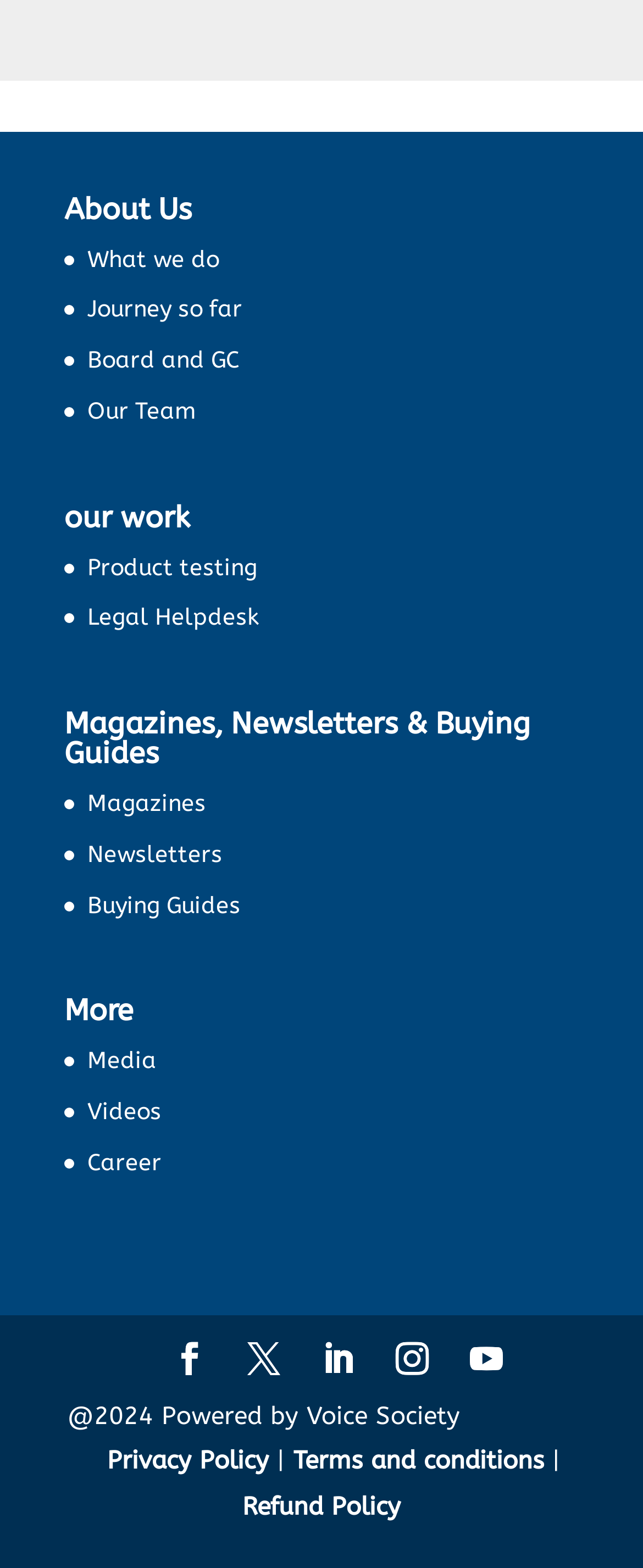Respond to the question with just a single word or phrase: 
What is the last link under 'our work'?

Legal Helpdesk